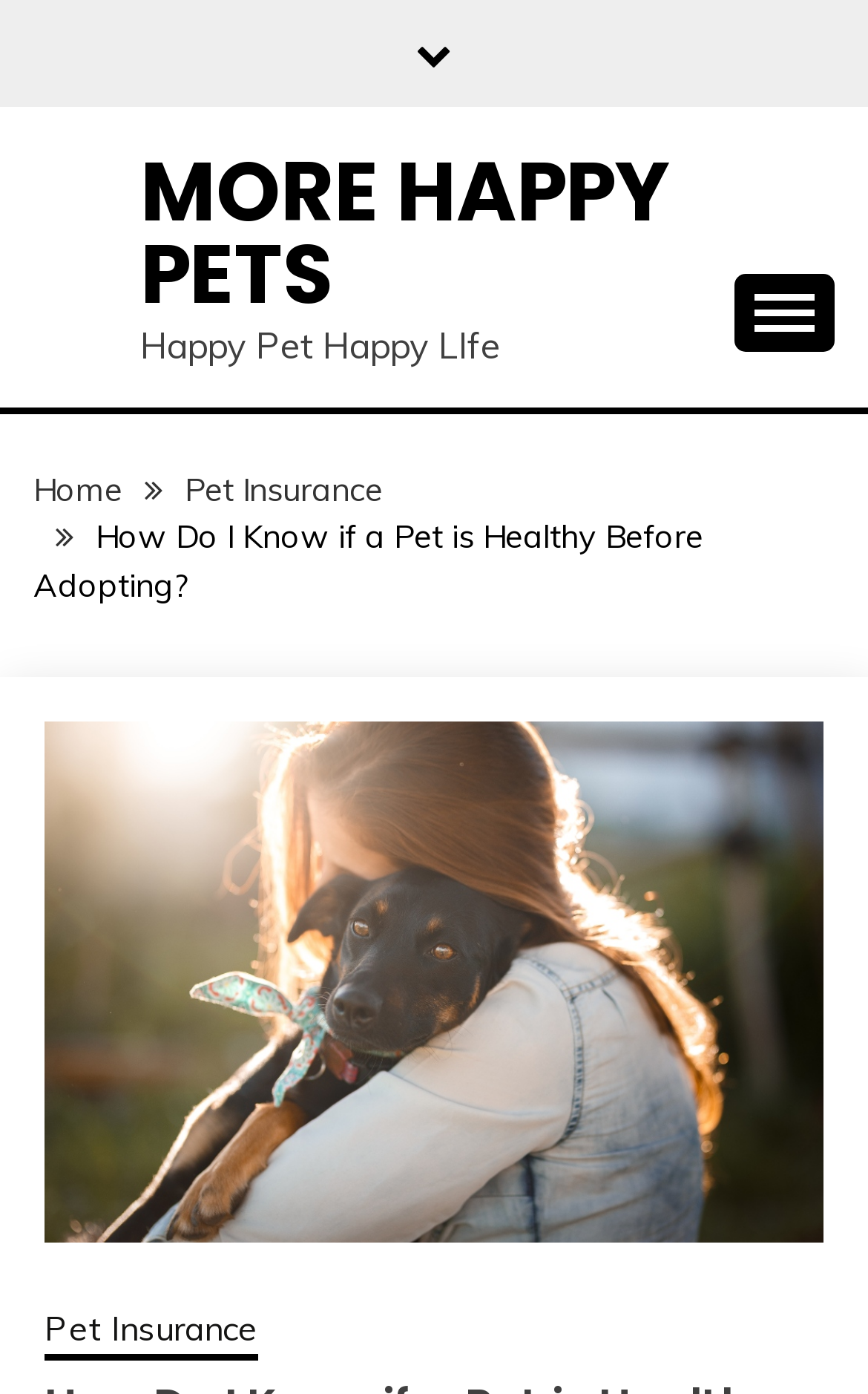Please use the details from the image to answer the following question comprehensively:
Is there an image on the webpage?

I found a figure element with no text, which suggests that it is an image. Its bounding box coordinates indicate that it takes up a significant portion of the webpage.